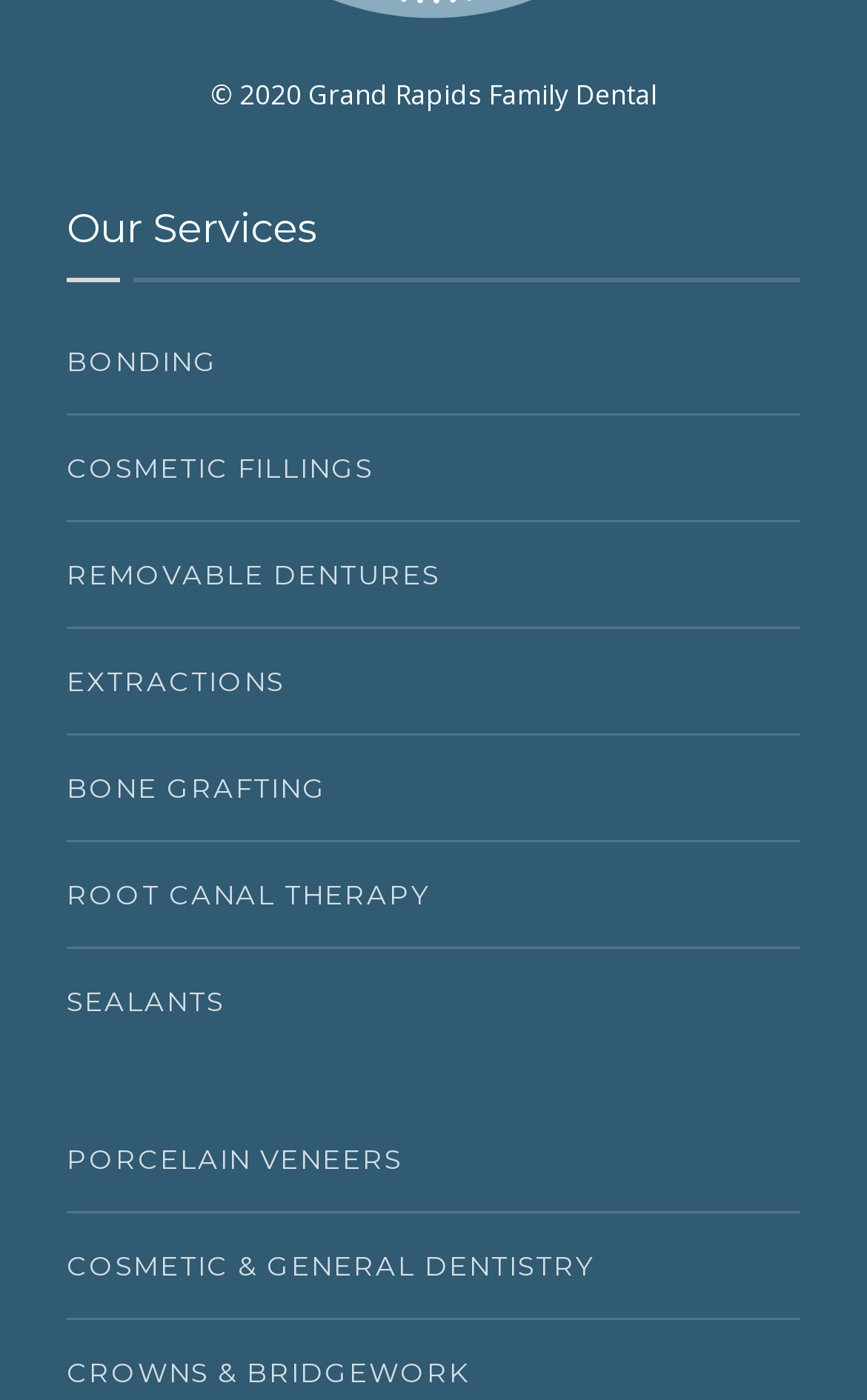Kindly determine the bounding box coordinates for the area that needs to be clicked to execute this instruction: "explore removable dentures".

[0.077, 0.373, 0.923, 0.449]